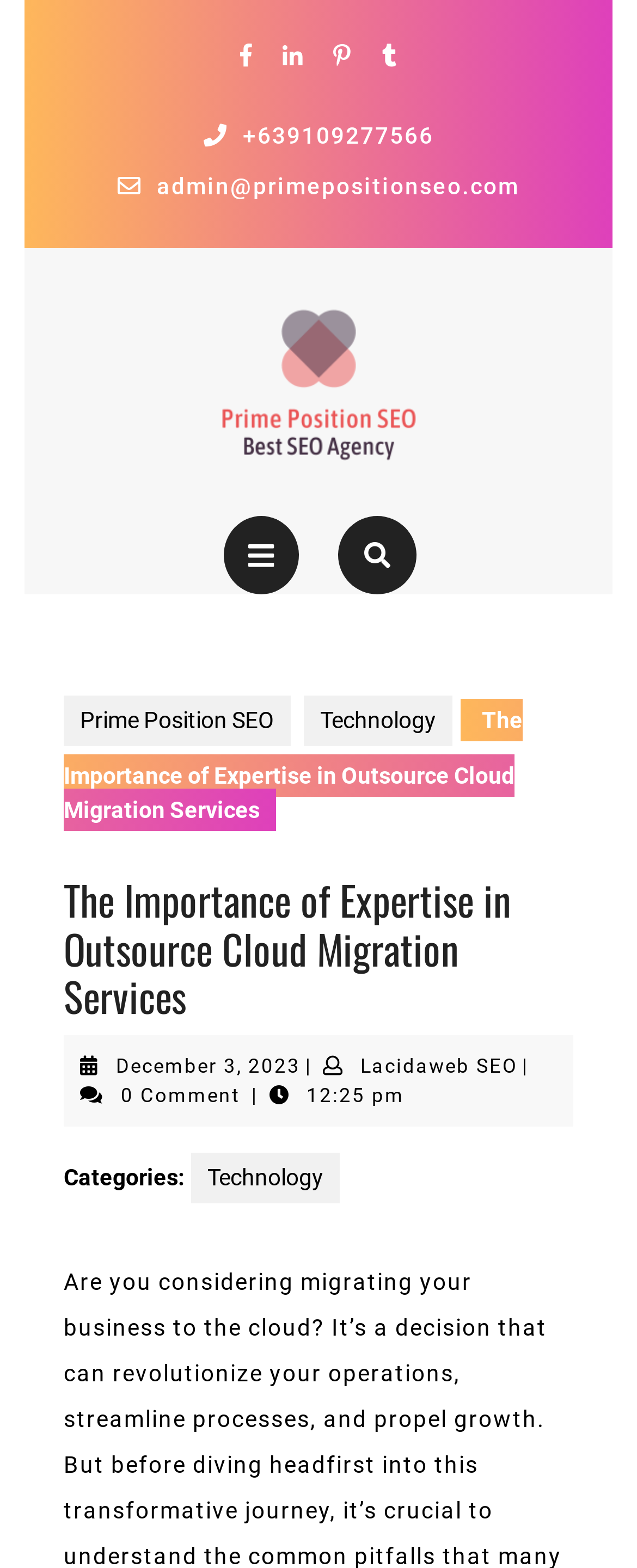Select the bounding box coordinates of the element I need to click to carry out the following instruction: "Log in".

None